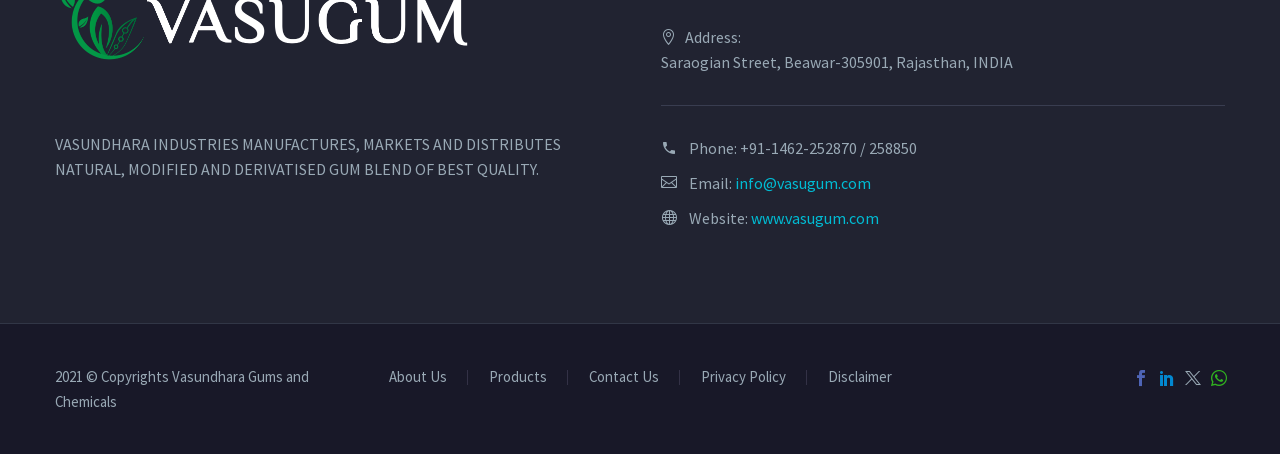Please determine the bounding box coordinates of the element's region to click in order to carry out the following instruction: "learn about the company's products". The coordinates should be four float numbers between 0 and 1, i.e., [left, top, right, bottom].

[0.382, 0.814, 0.427, 0.847]